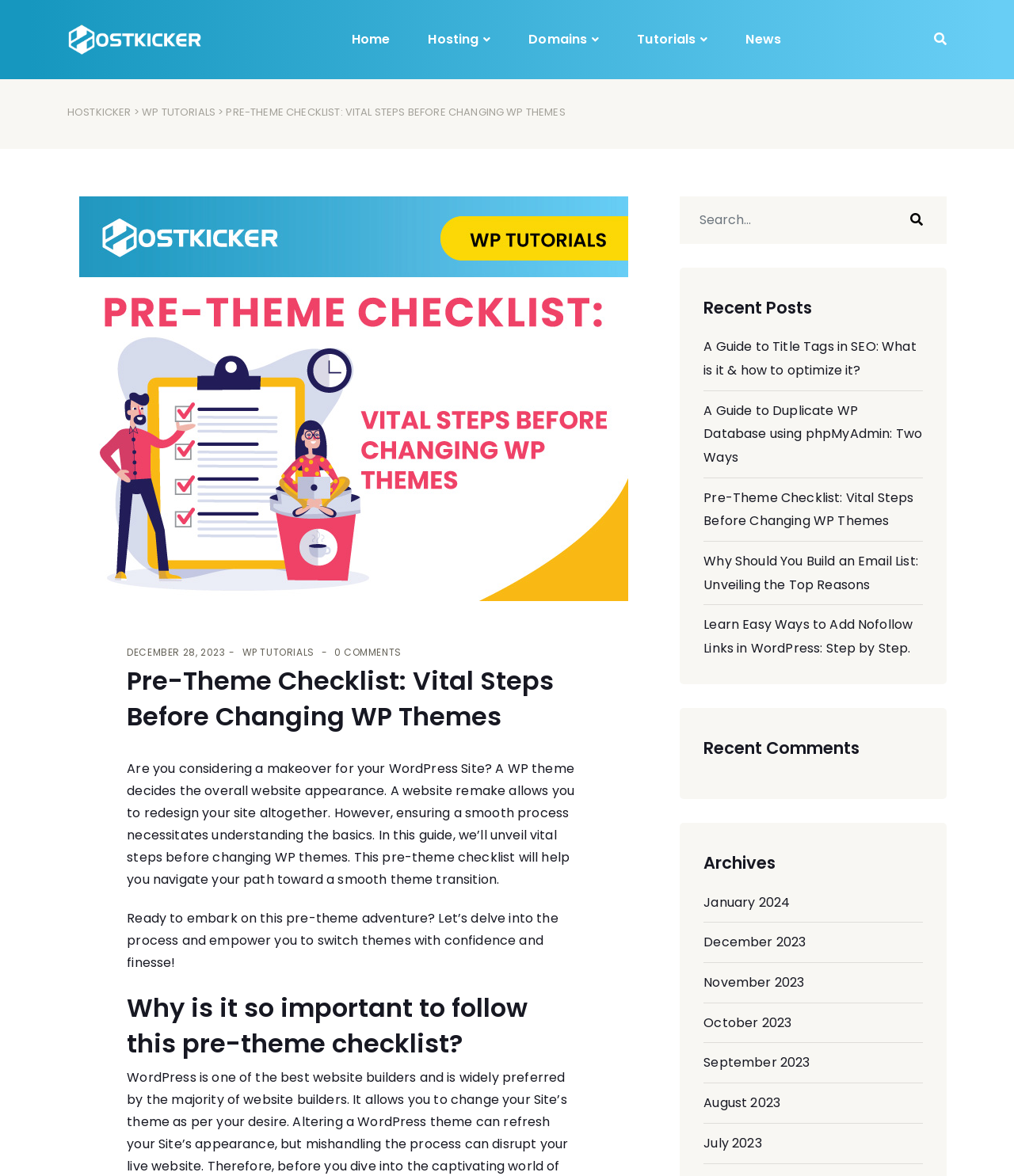Use the details in the image to answer the question thoroughly: 
What is the purpose of this pre-theme checklist?

The purpose of this pre-theme checklist is to ensure a smooth transition when changing WordPress themes, which is crucial for maintaining a website's overall appearance and user engagement.